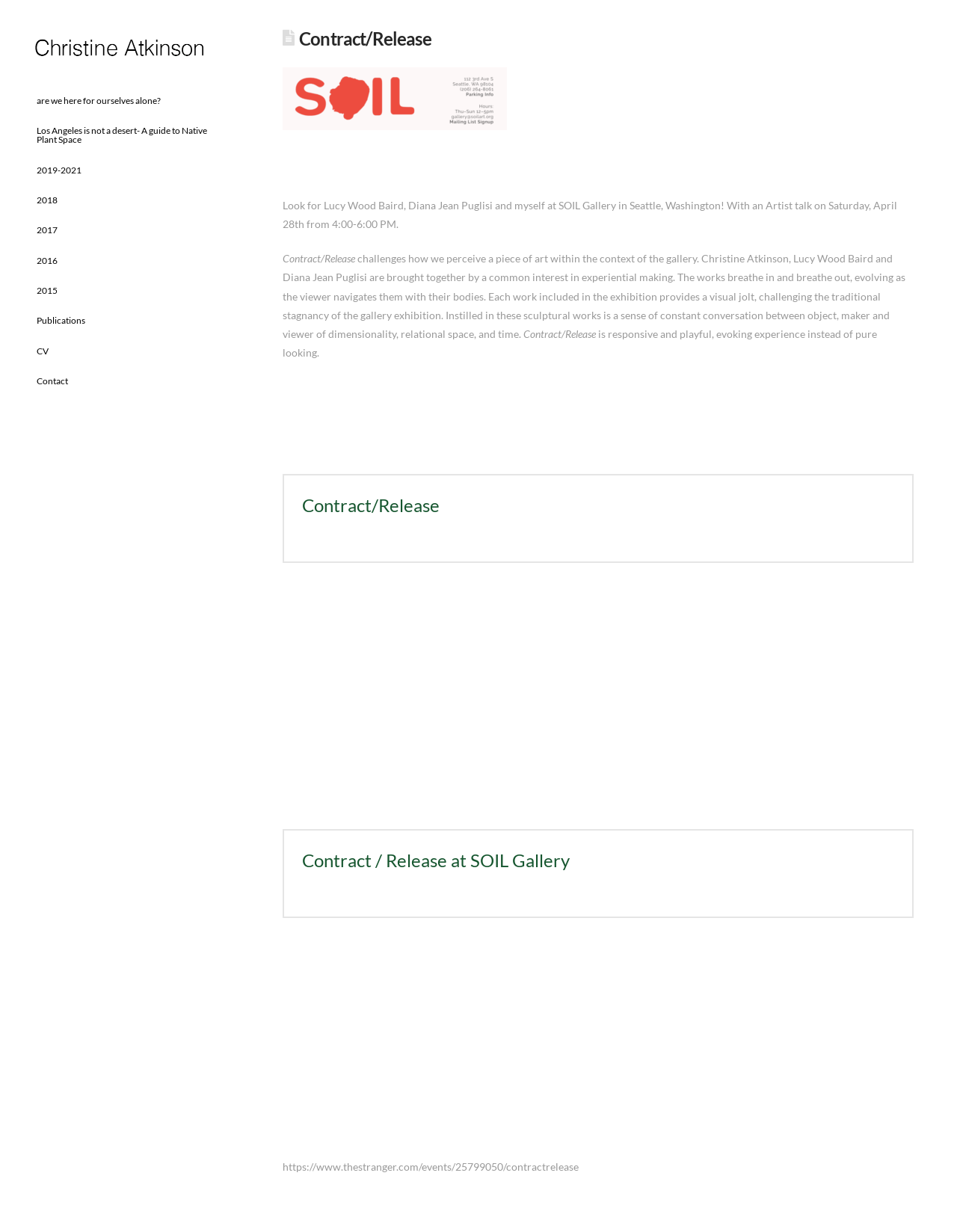Please identify the coordinates of the bounding box for the clickable region that will accomplish this instruction: "visit the page of 2019-2021".

[0.027, 0.126, 0.096, 0.15]